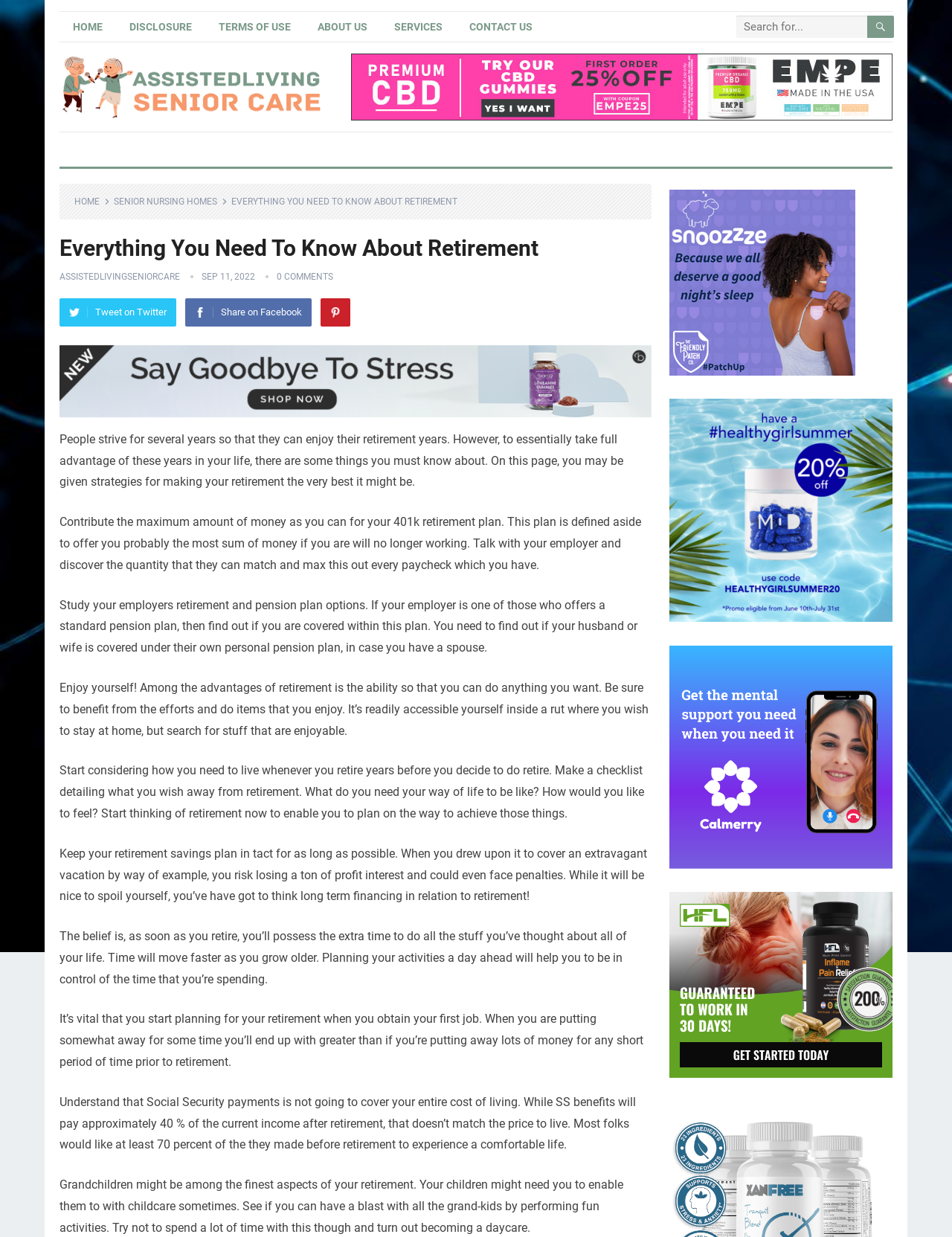What is the purpose of the search box?
Make sure to answer the question with a detailed and comprehensive explanation.

The search box is located at the top right corner of the webpage, and its purpose is to allow users to search for specific content within the webpage, making it easier for them to find relevant information.